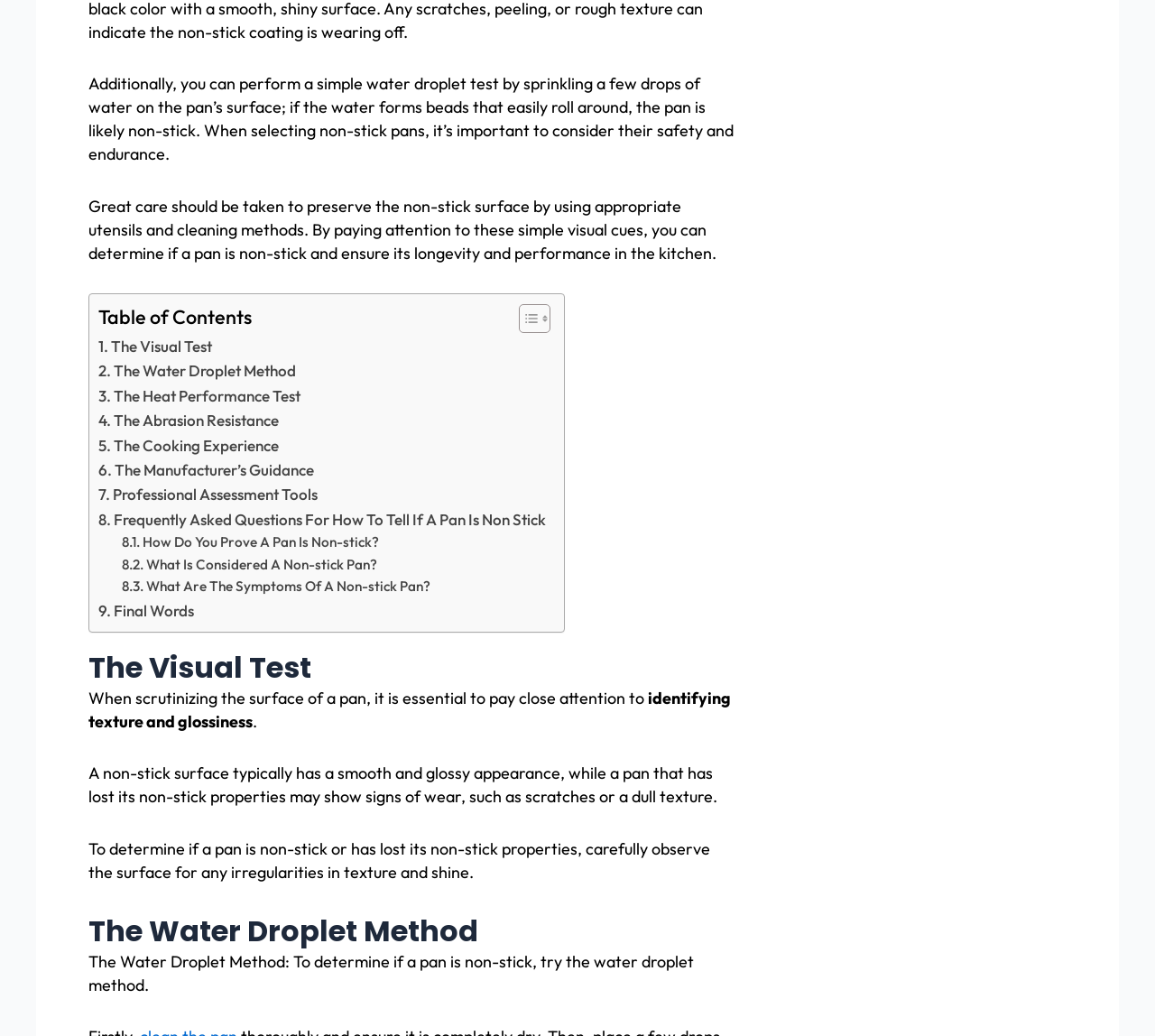Please reply with a single word or brief phrase to the question: 
What is the first method mentioned for determining if a pan is non-stick?

The Visual Test